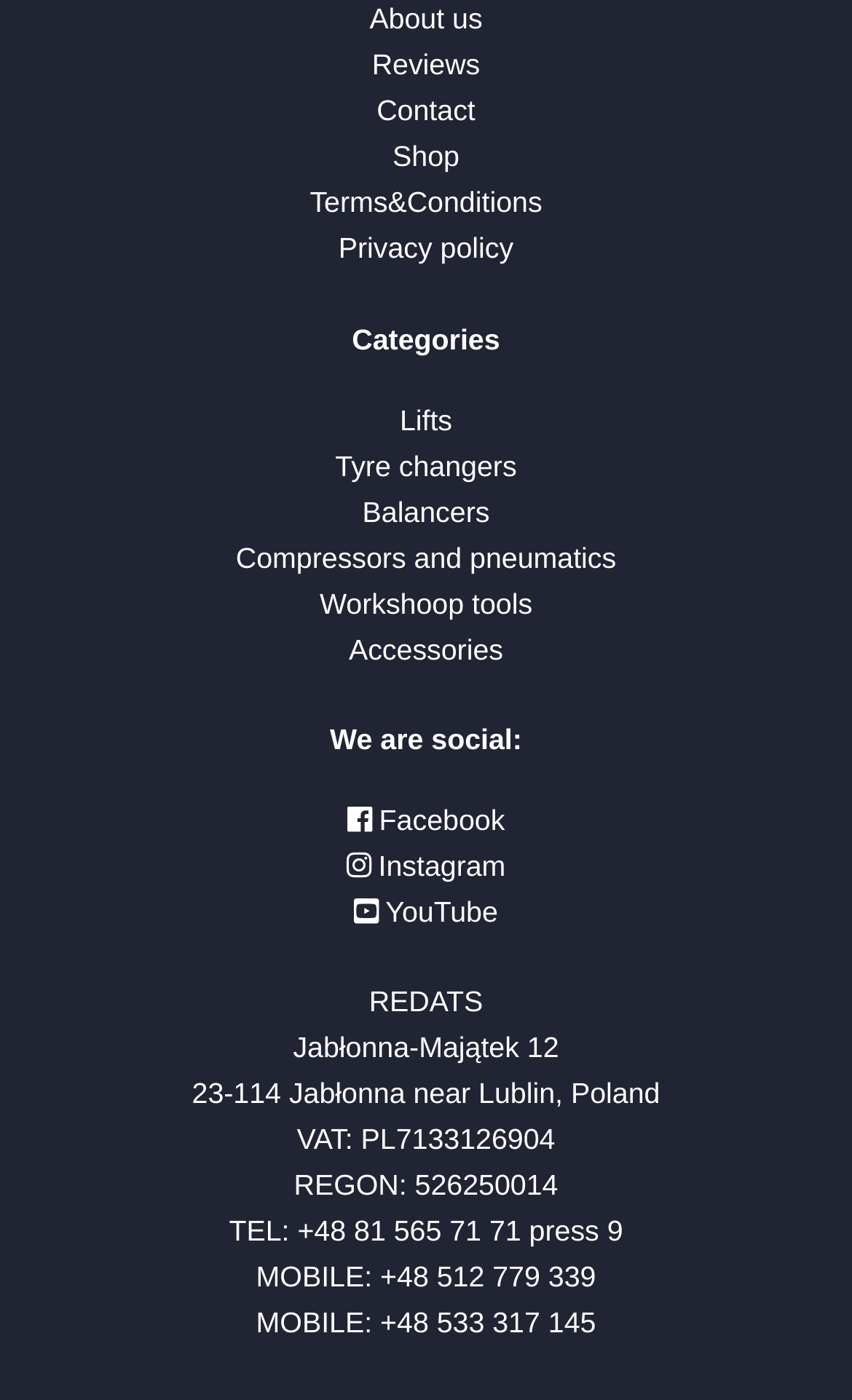How many phone numbers are provided for contact?
Give a single word or phrase as your answer by examining the image.

3